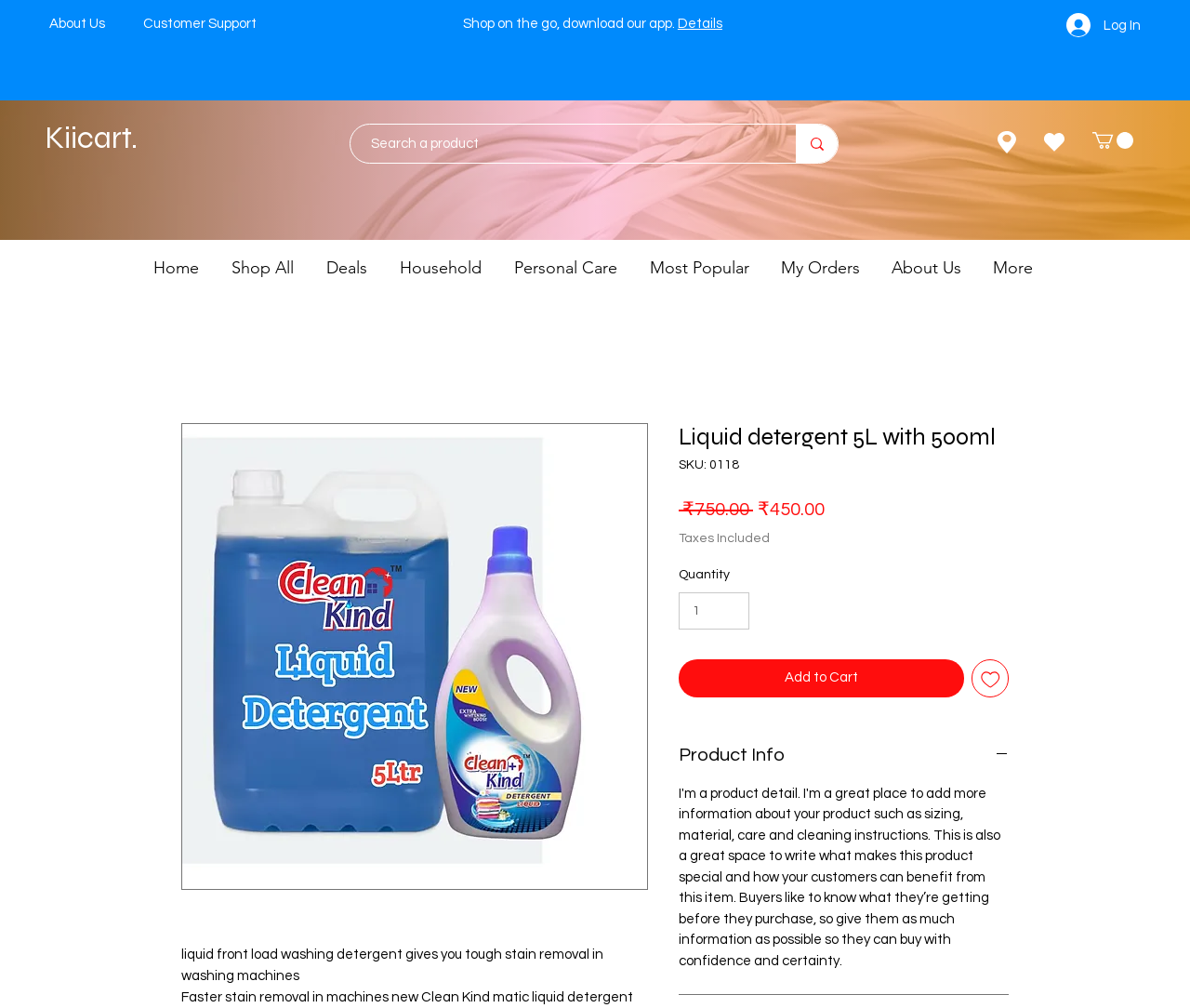Please determine the bounding box coordinates of the element to click in order to execute the following instruction: "View latest news". The coordinates should be four float numbers between 0 and 1, specified as [left, top, right, bottom].

None